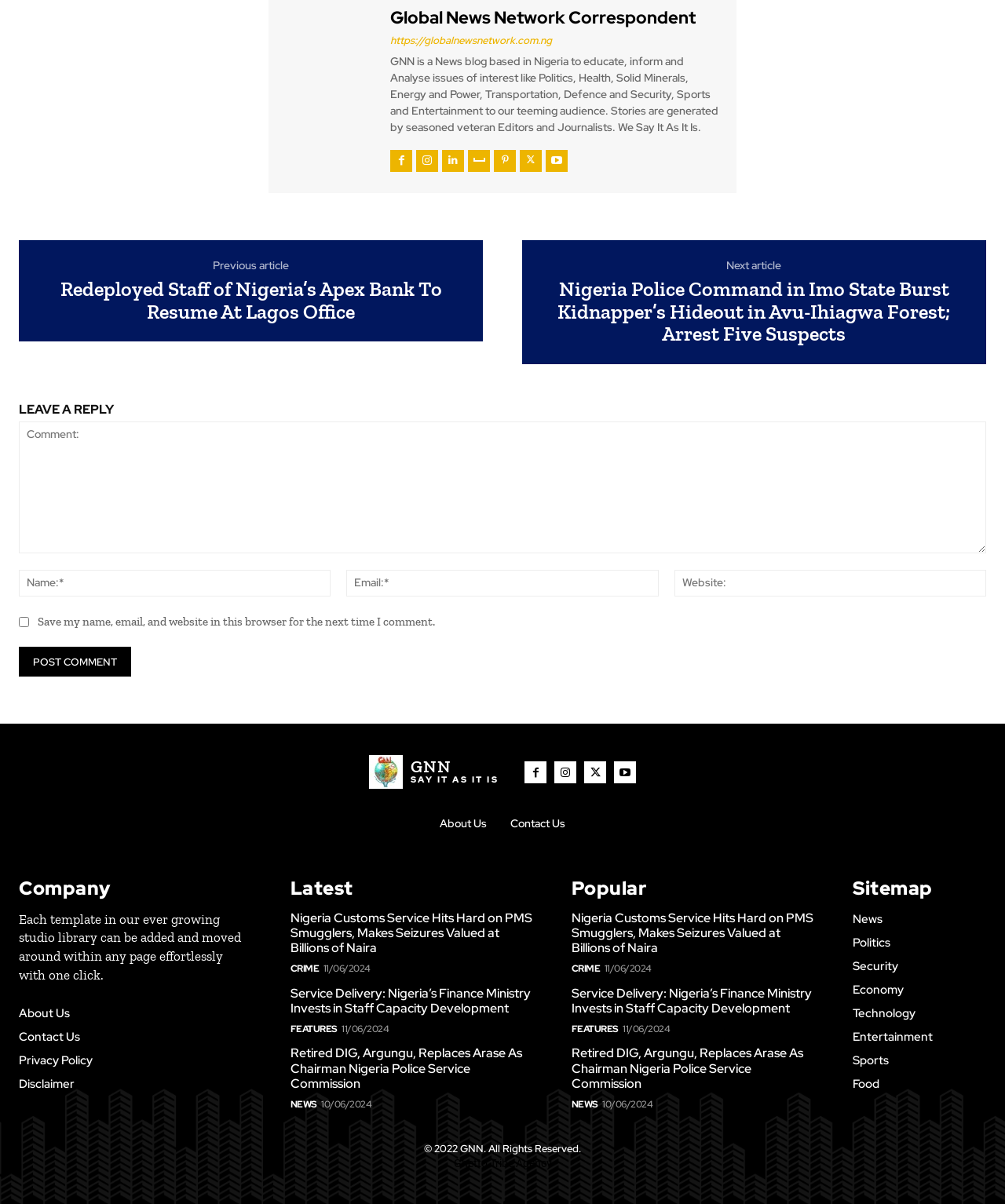Identify the bounding box coordinates of the area you need to click to perform the following instruction: "Click the 'About Us' link".

[0.438, 0.679, 0.484, 0.69]